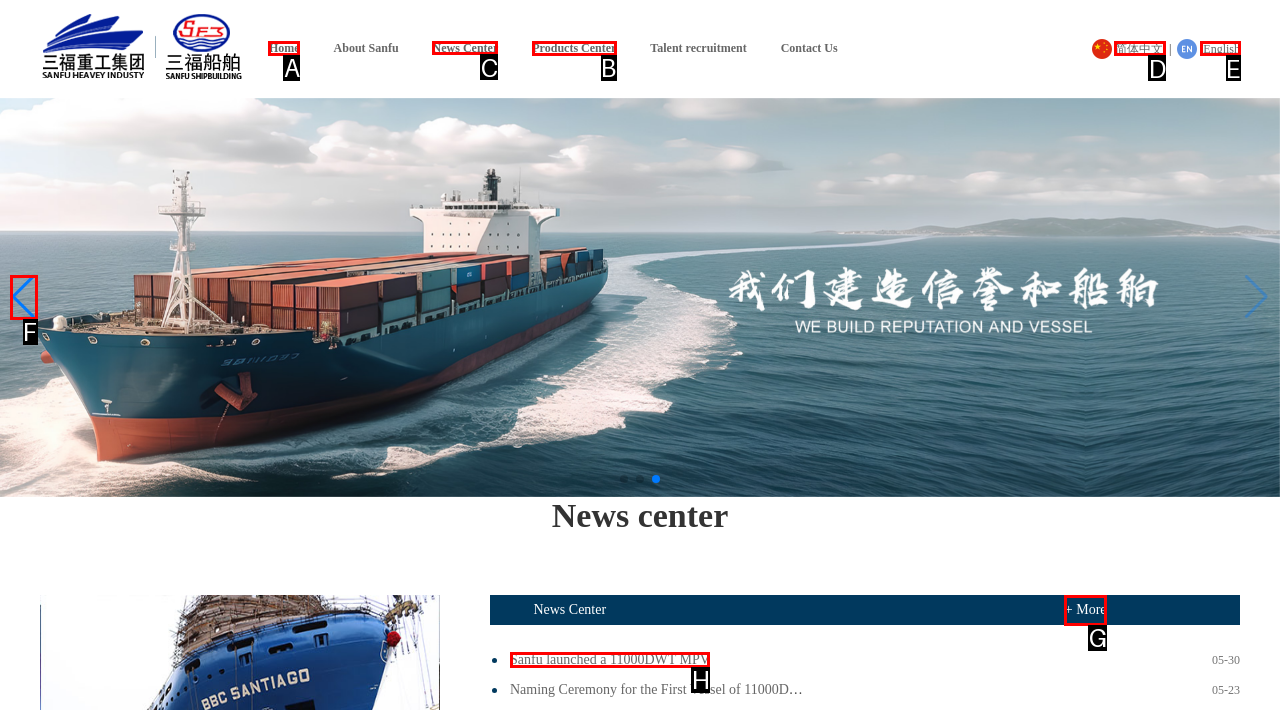Determine which HTML element should be clicked for this task: View news center
Provide the option's letter from the available choices.

C